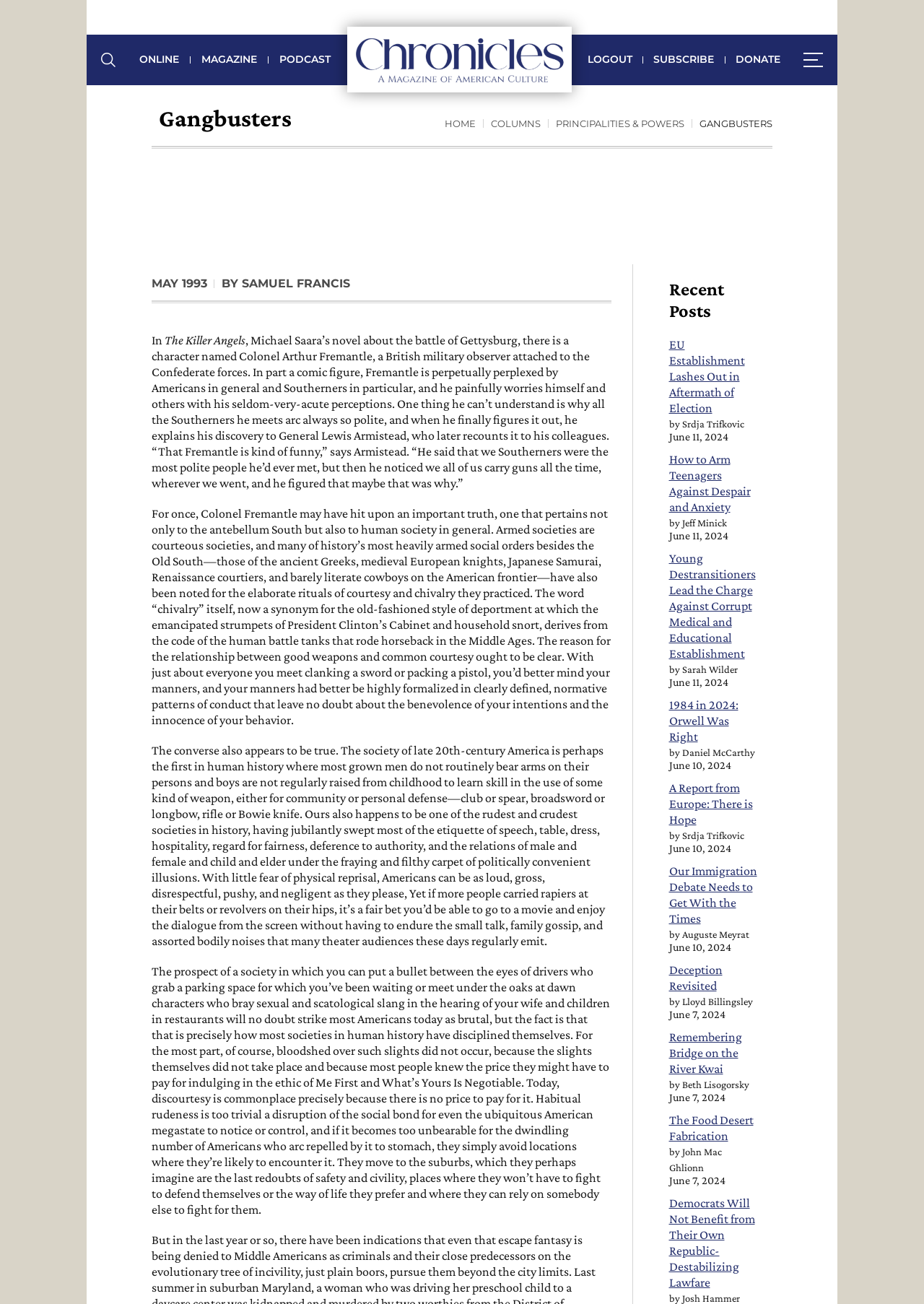Give a one-word or short-phrase answer to the following question: 
What is the topic of the article?

Relationship between arms and courtesy